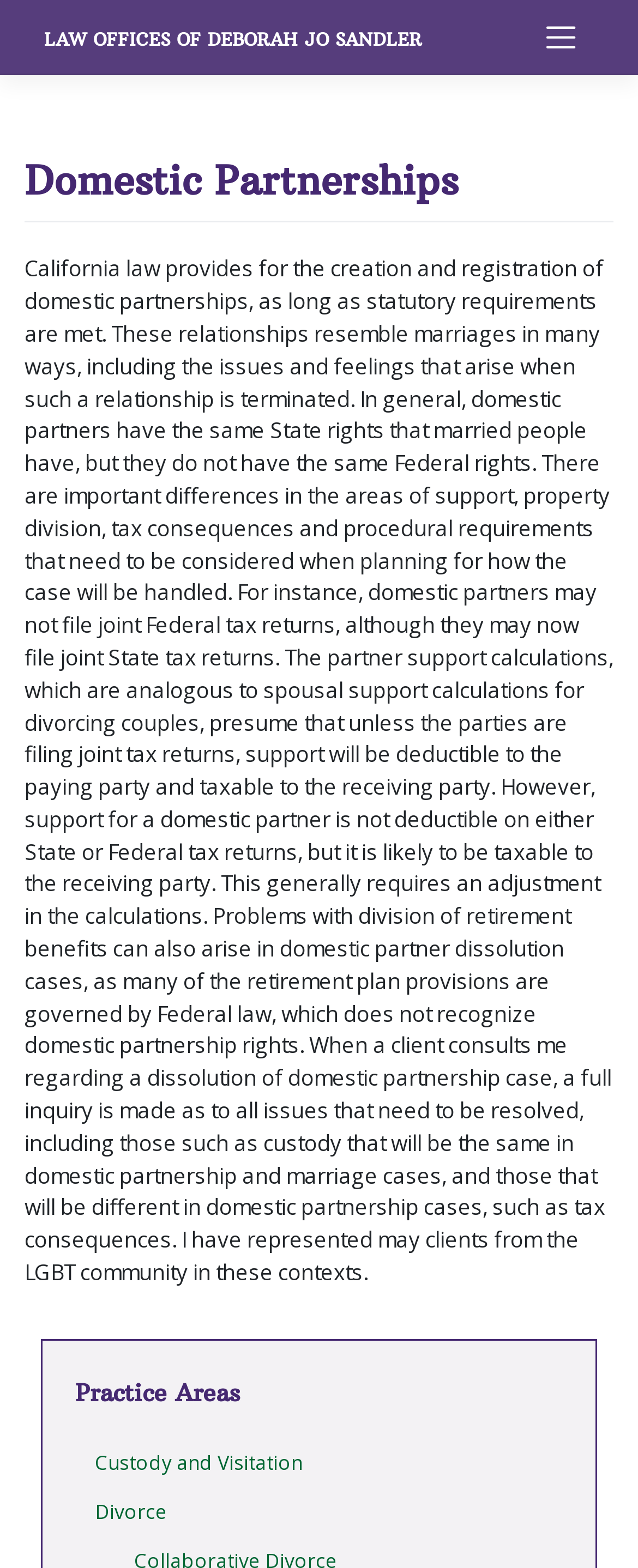What are the two practice areas mentioned?
Based on the visual, give a brief answer using one word or a short phrase.

Custody and Visitation, Divorce